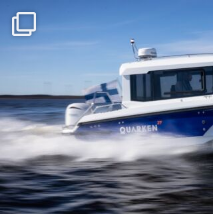What is the purpose of the large windows on the boat?
Refer to the image and provide a one-word or short phrase answer.

To allow natural light and scenic views